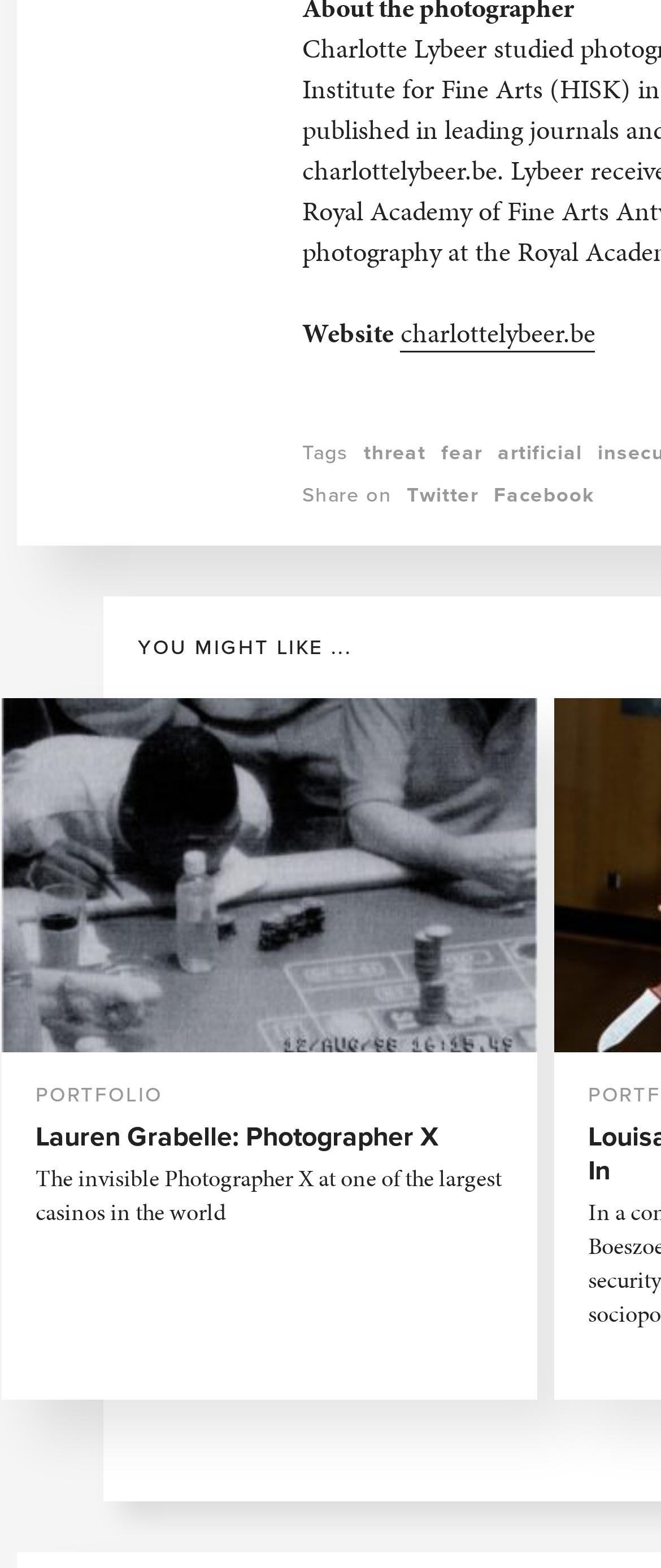Locate the bounding box for the described UI element: "parent_node: PORTFOLIO". Ensure the coordinates are four float numbers between 0 and 1, formatted as [left, top, right, bottom].

[0.003, 0.446, 0.813, 0.671]